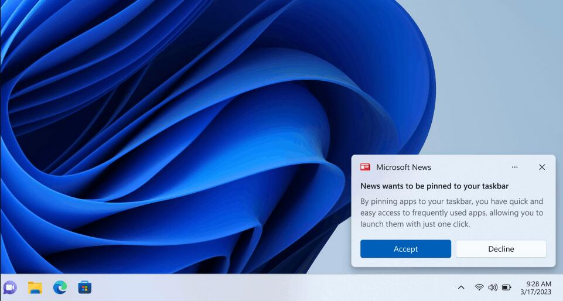Provide a rich and detailed narrative of the image.

The image depicts a pop-up notification from Microsoft News on a Windows desktop, suggesting that the app wants to be pinned to the taskbar. The notification reads: "News wants to be pinned to your taskbar. By pinning apps to your taskbar, you have quick and easy access to frequently used apps, allowing you to launch them with just one click." It features two buttons at the bottom: "Accept" and "Decline," allowing the user to choose whether or not to pin the app. The background showcases a fluid blue design characteristic of the Windows 11 interface, enhancing the modern aesthetic of the operating system. The taskbar includes a typical arrangement of icons on the lower left corner, indicative of an engaging user experience. The timestamp in the bottom right corner shows the date and time as 9:28 AM on March 17, 2023.